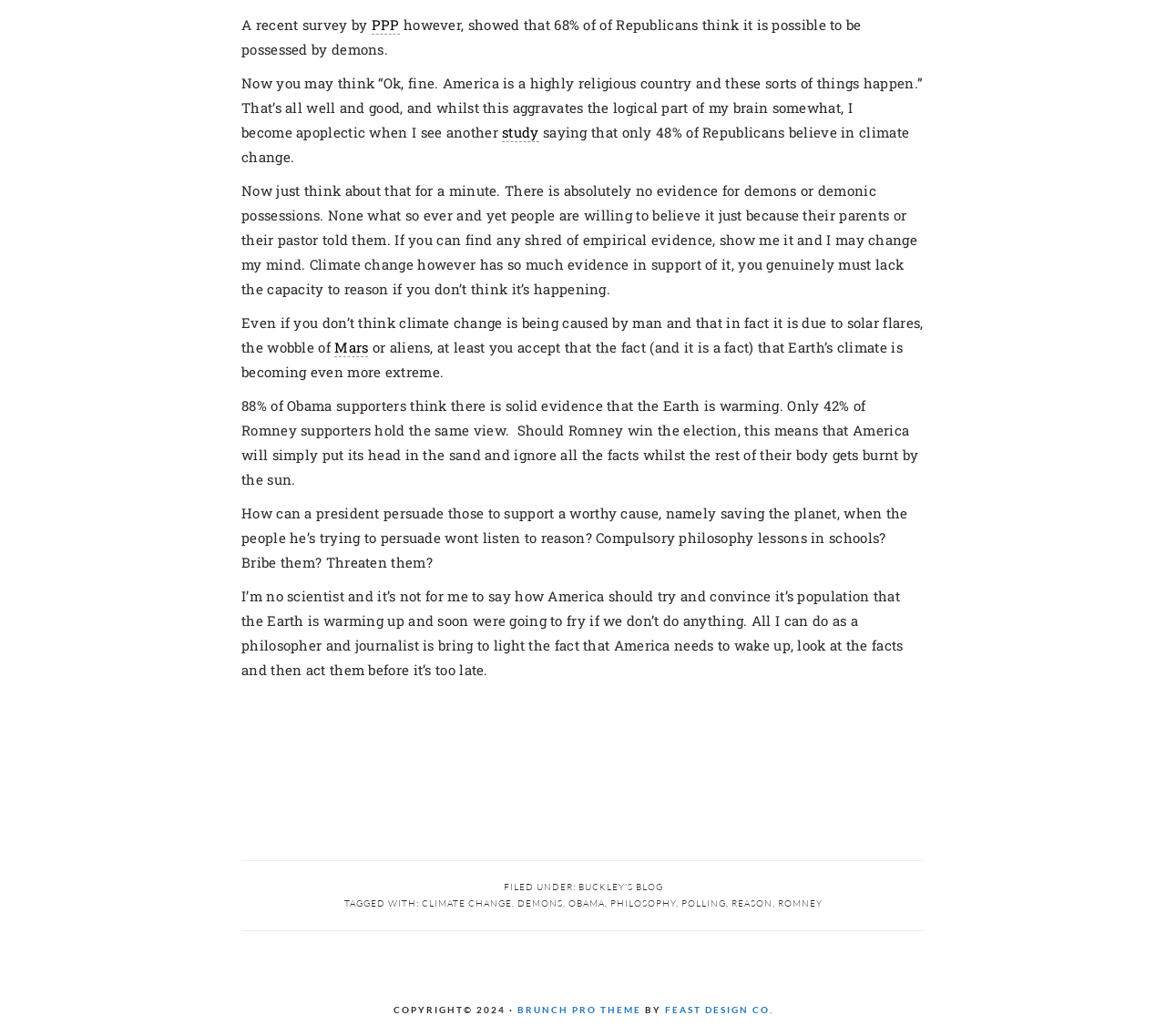Please determine the bounding box coordinates, formatted as (top-left x, top-left y, bottom-right x, bottom-right y), with all values as floating point numbers between 0 and 1. Identify the bounding box of the region described as: Tax Lot Holding Period Change

None